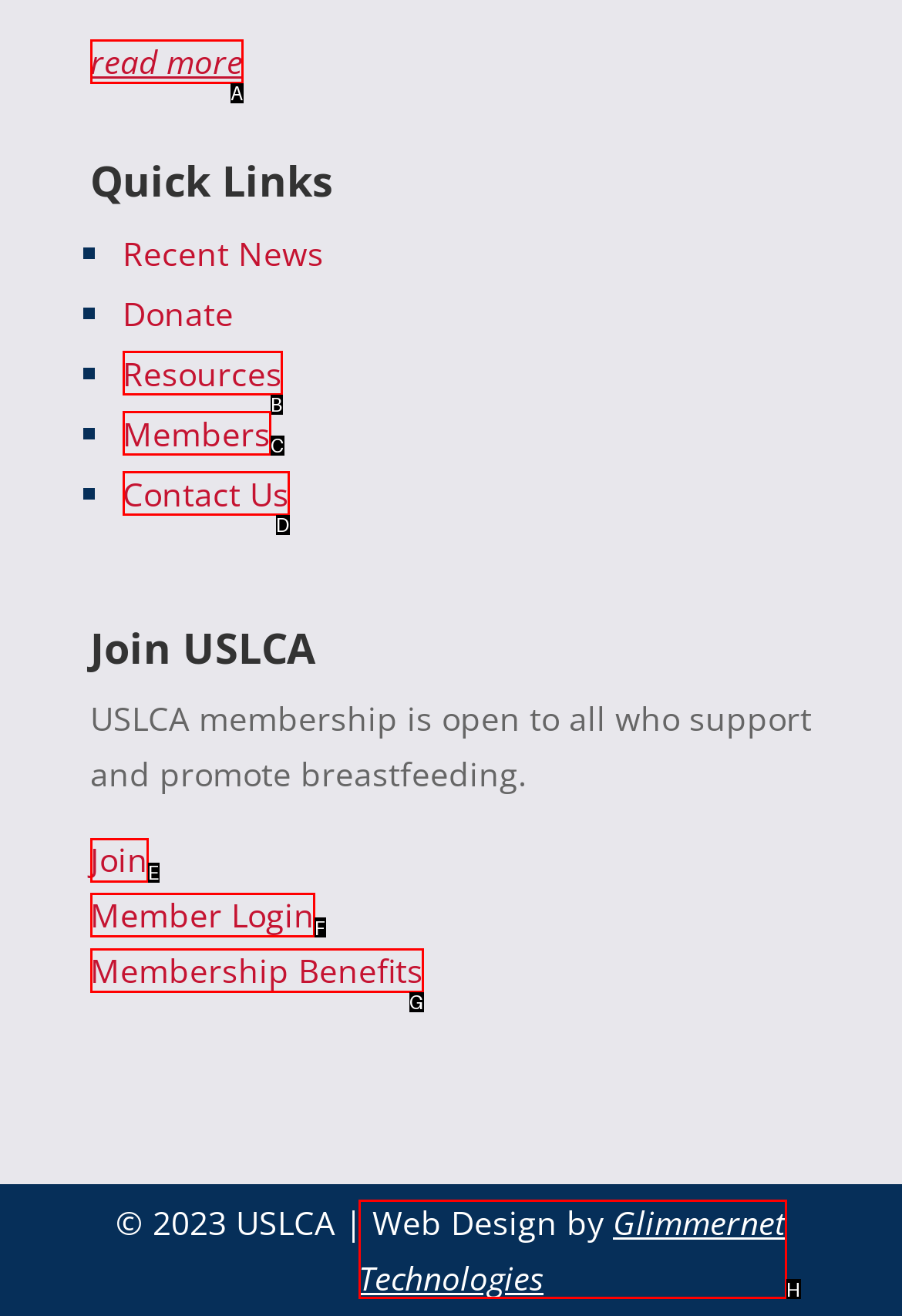From the given options, find the HTML element that fits the description: Vshop.bom.ai. Reply with the letter of the chosen element.

None